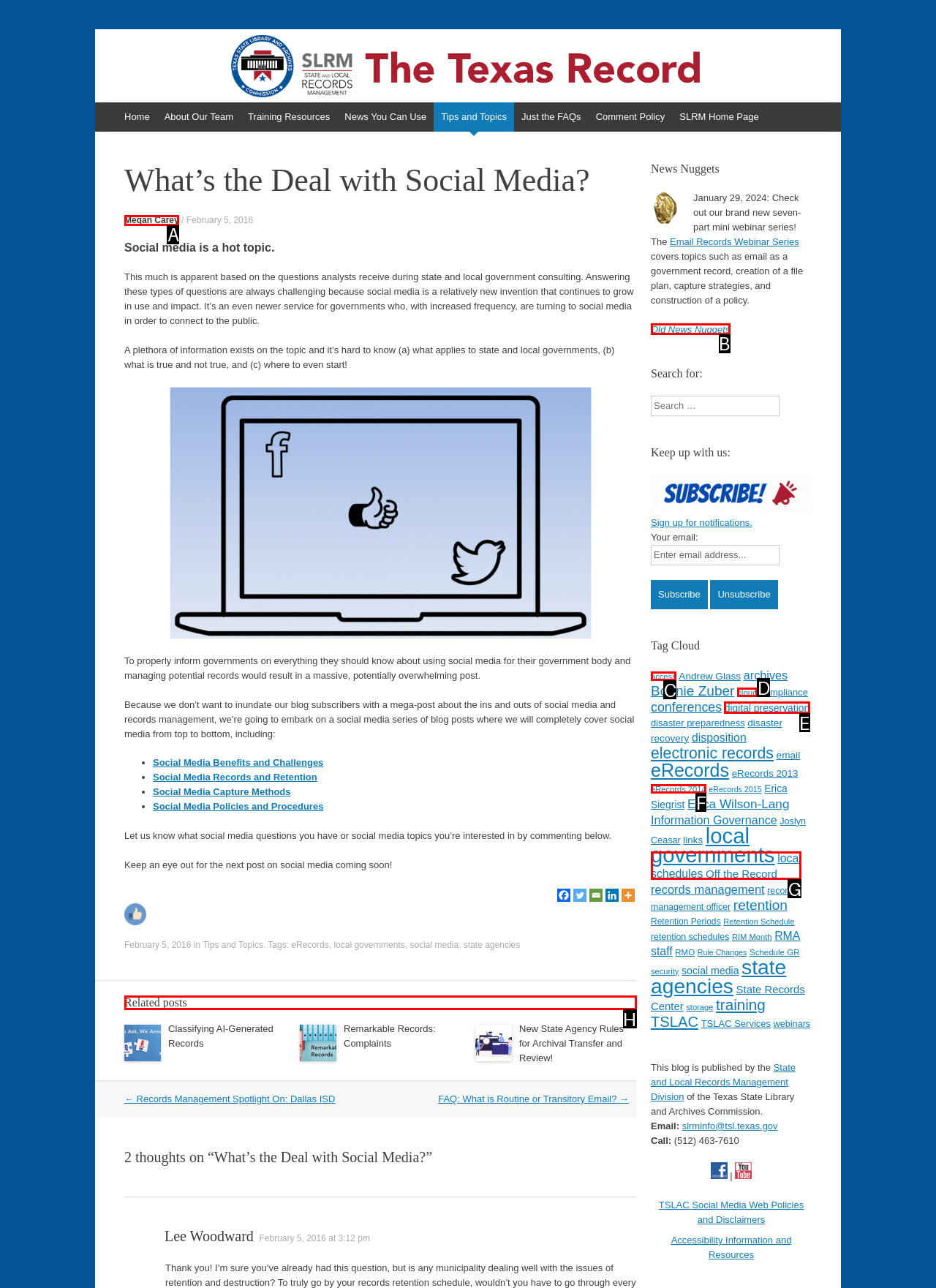Select the appropriate HTML element to click for the following task: View the 'Related posts'
Answer with the letter of the selected option from the given choices directly.

H